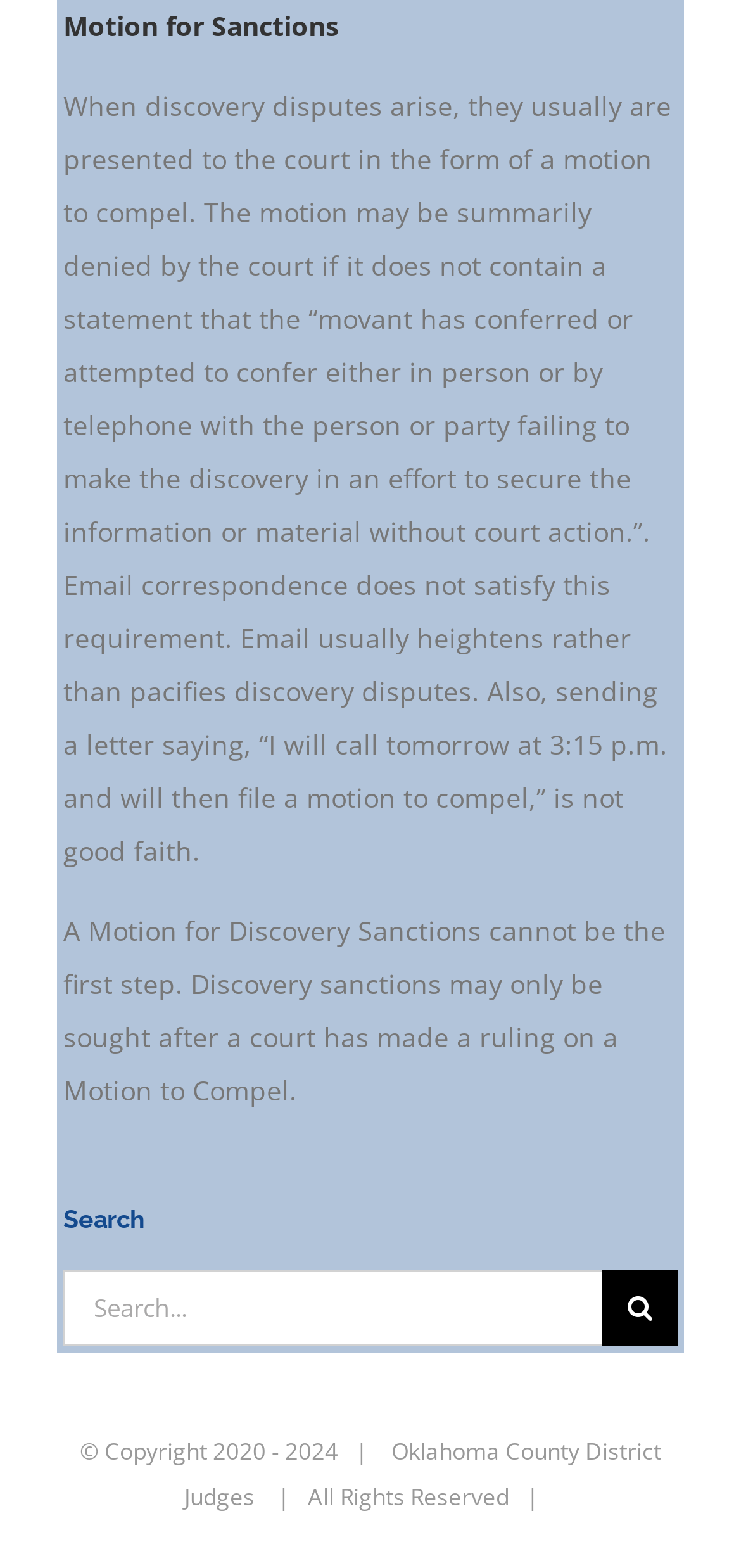Can email correspondence satisfy the requirement for a motion to compel? Using the information from the screenshot, answer with a single word or phrase.

No